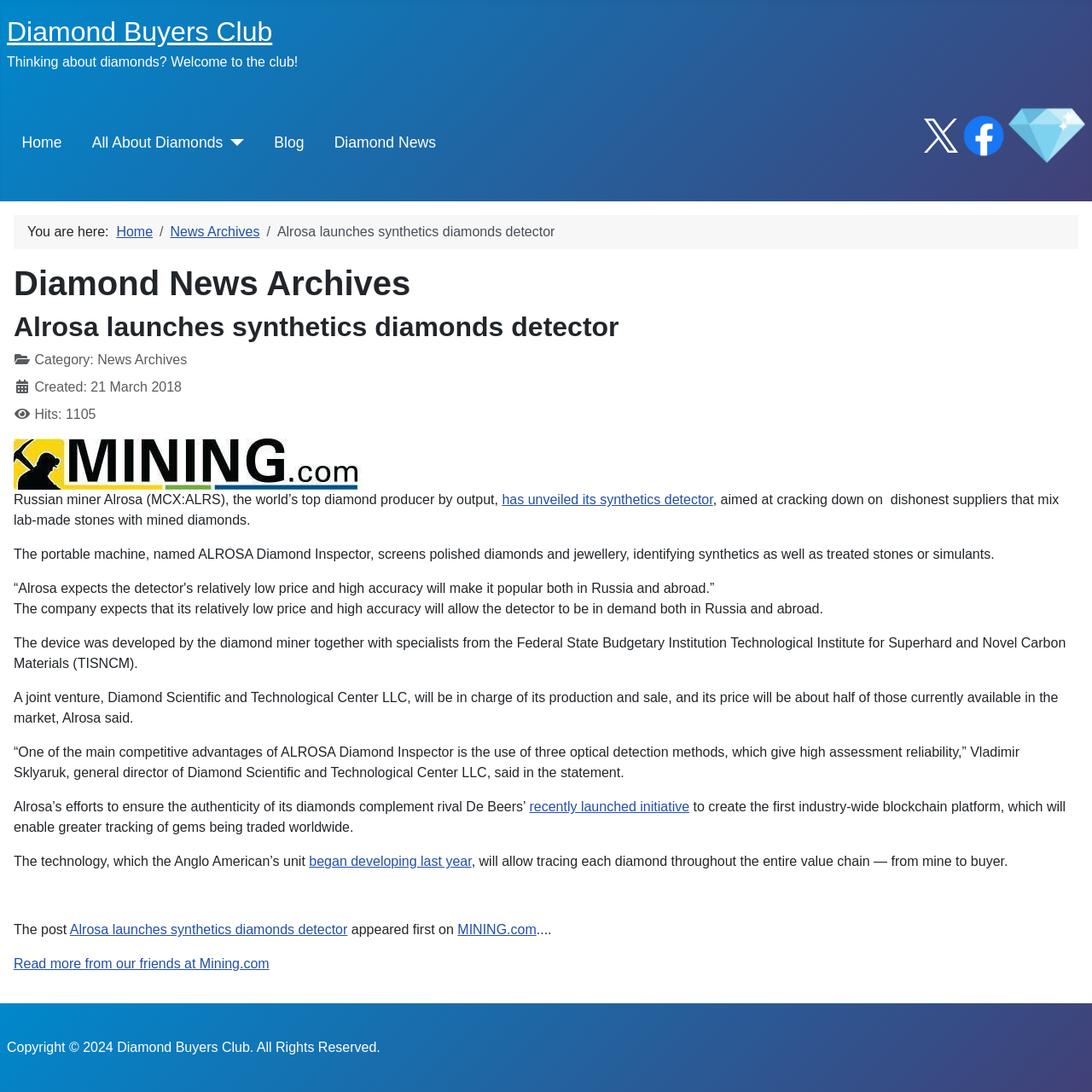Please examine the image and provide a detailed answer to the question: How many optical detection methods does the ALROSA Diamond Inspector use?

The article quotes Vladimir Sklyaruk, general director of Diamond Scientific and Technological Center LLC, saying 'One of the main competitive advantages of ALROSA Diamond Inspector is the use of three optical detection methods, which give high assessment reliability,' which implies that the ALROSA Diamond Inspector uses three optical detection methods.